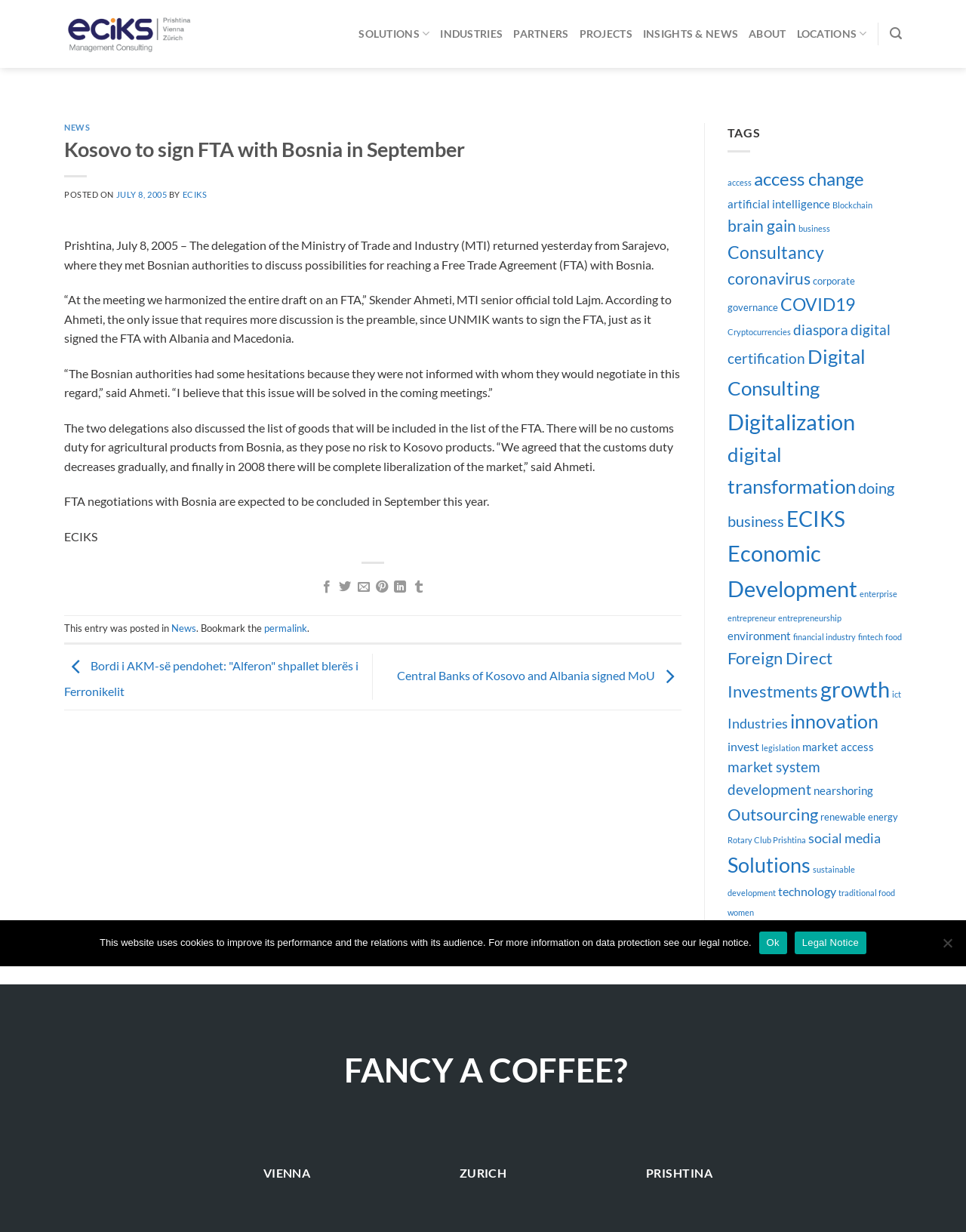Provide a thorough description of this webpage.

This webpage appears to be a news article page from ECIKS, a consulting firm. At the top, there is a navigation menu with links to various sections of the website, including "SOLUTIONS", "INDUSTRIES", "PARTNERS", "PROJECTS", "INSIGHTS & NEWS", "ABOUT", and "LOCATIONS". On the top right, there is a search bar.

The main content of the page is an article titled "Kosovo to sign FTA with Bosnia in September". The article is divided into several paragraphs, with a heading and a brief summary at the top. The text describes a meeting between the Ministry of Trade and Industry (MTI) and Bosnian authorities to discuss a Free Trade Agreement (FTA) between Kosovo and Bosnia.

Below the article, there are links to related news articles, including "Bordi i AKM-së pendohet: 'Alferon' shpallet blerës i Ferronikelit" and "Central Banks of Kosovo and Albania signed MoU".

On the right side of the page, there is a complementary section with a list of tags, including "access", "artificial intelligence", "Blockchain", and many others. Each tag has a number of items associated with it, indicating the number of related articles or posts.

At the bottom of the page, there is a footer section with a brief description of the article and a link to the permalink.